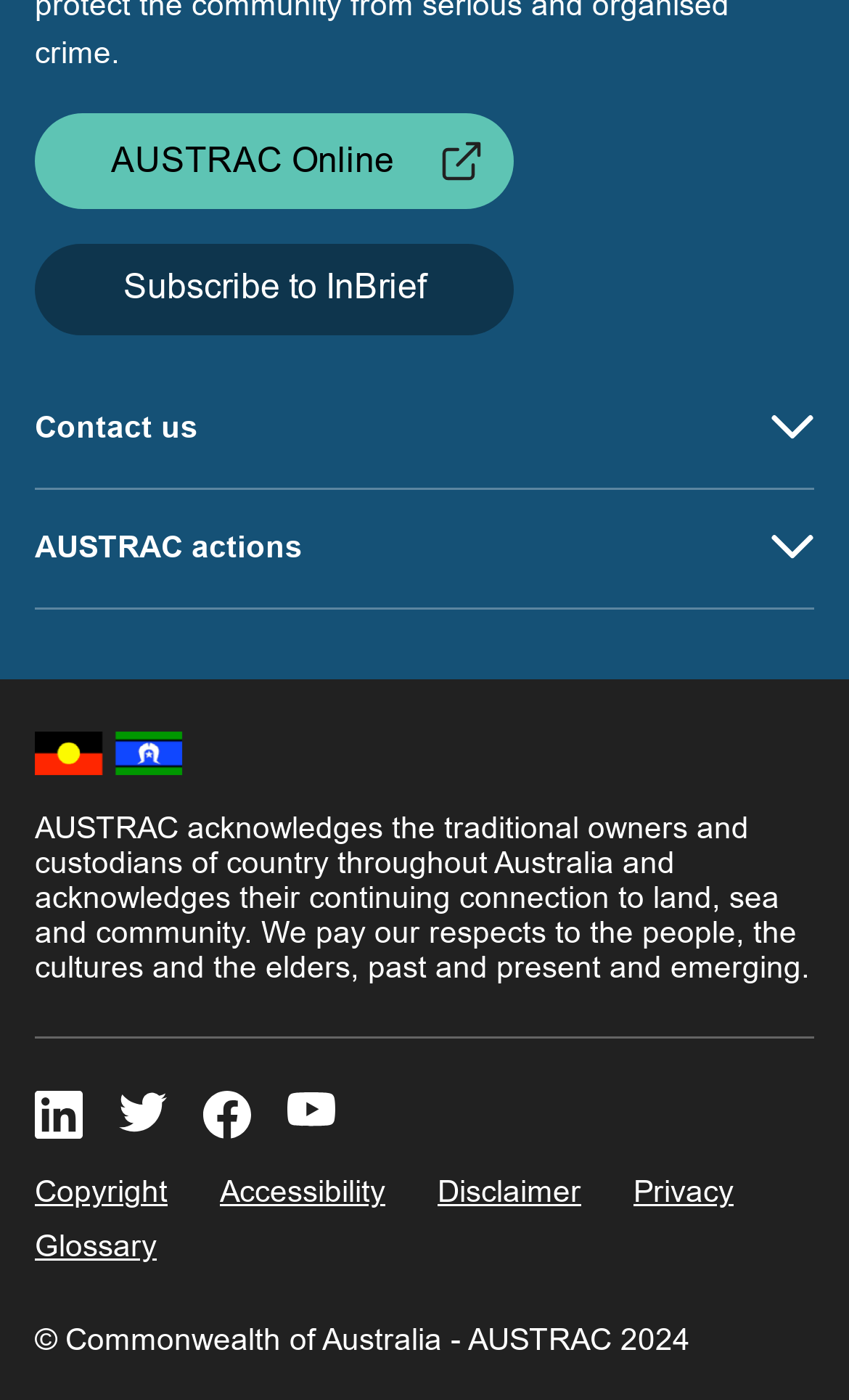What is the acknowledgement statement about?
Using the visual information, answer the question in a single word or phrase.

Traditional owners and custodians of country